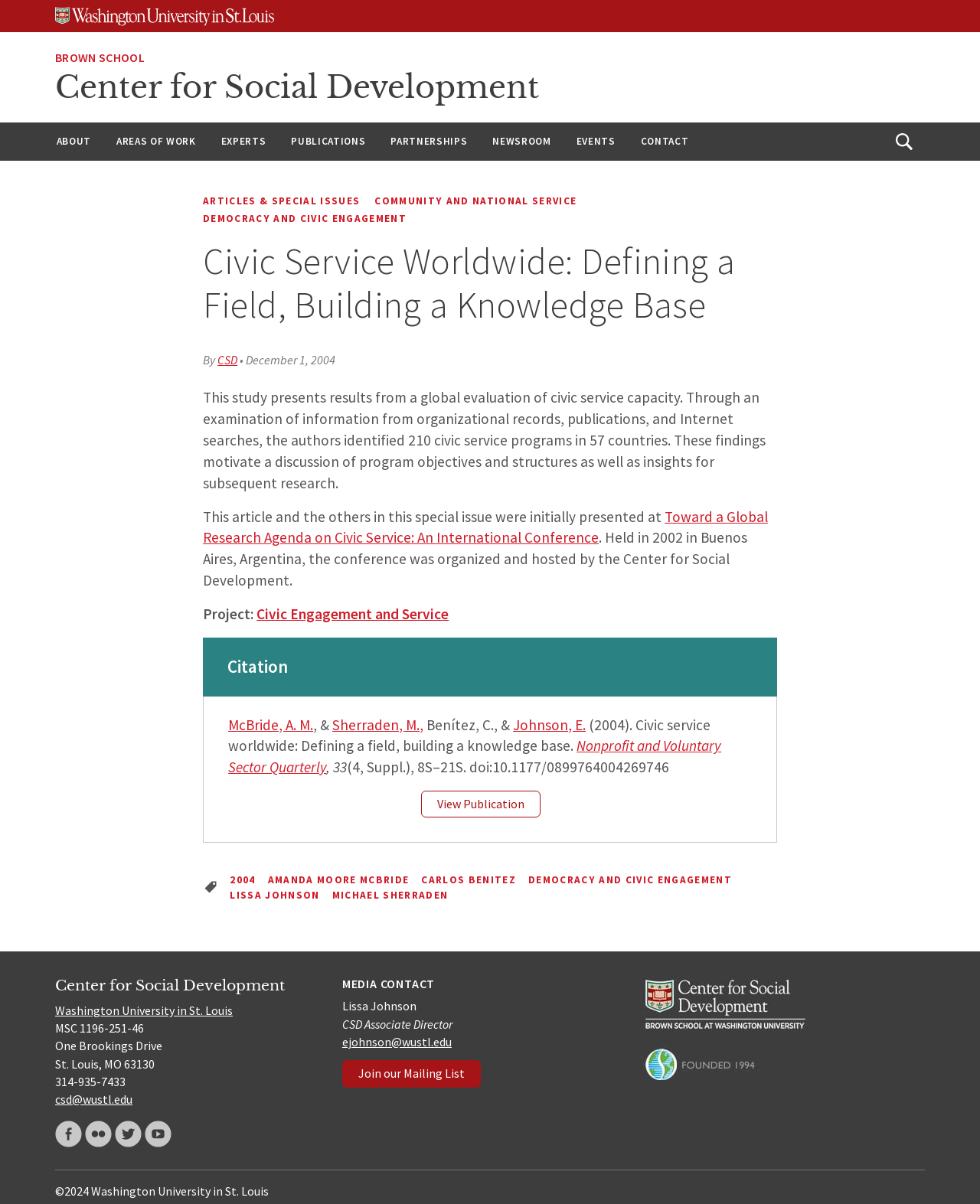Observe the image and answer the following question in detail: What is the name of the center?

I found the answer by looking at the top-right corner of the webpage, where the center's logo and name are displayed.